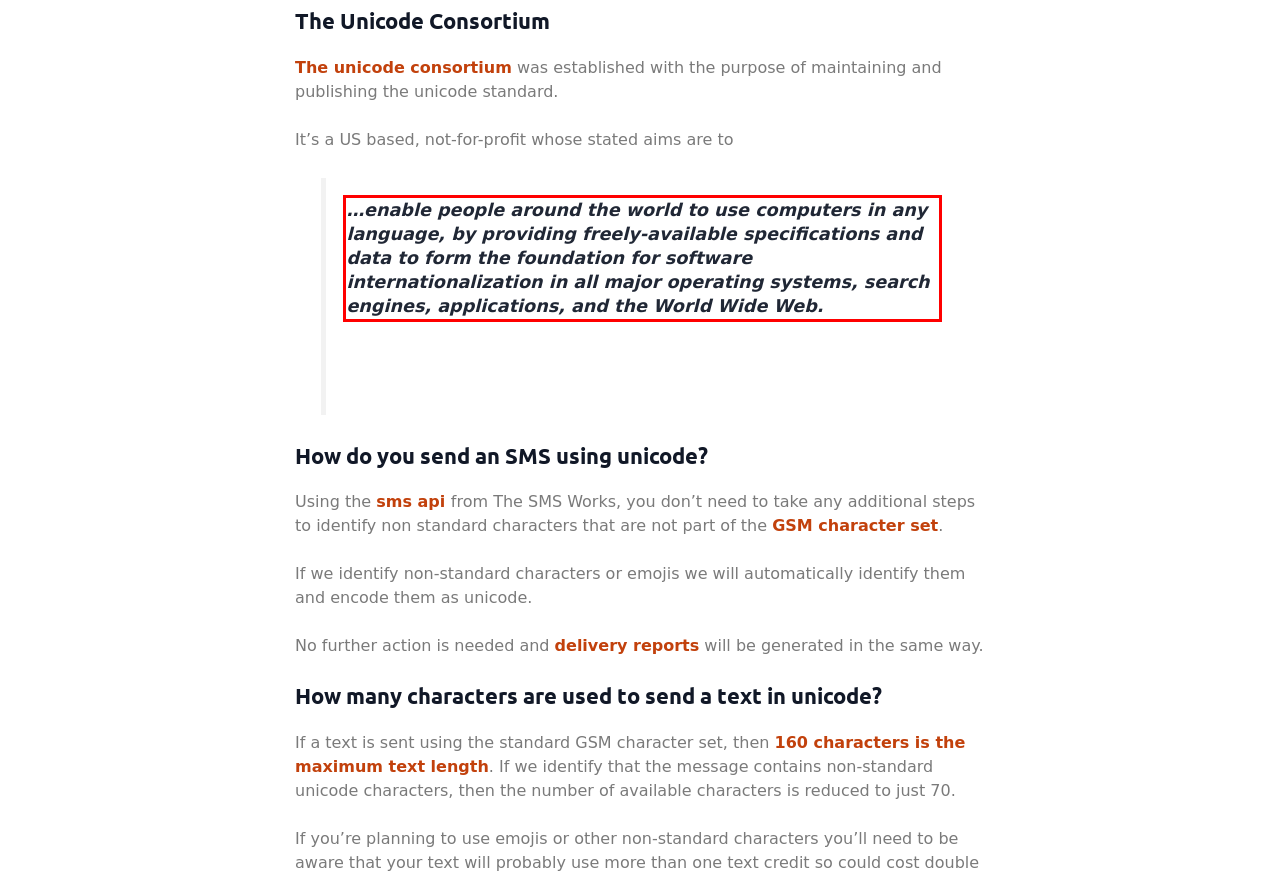Please look at the webpage screenshot and extract the text enclosed by the red bounding box.

…enable people around the world to use computers in any language, by providing freely-available specifications and data to form the foundation for software internationalization in all major operating systems, search engines, applications, and the World Wide Web.